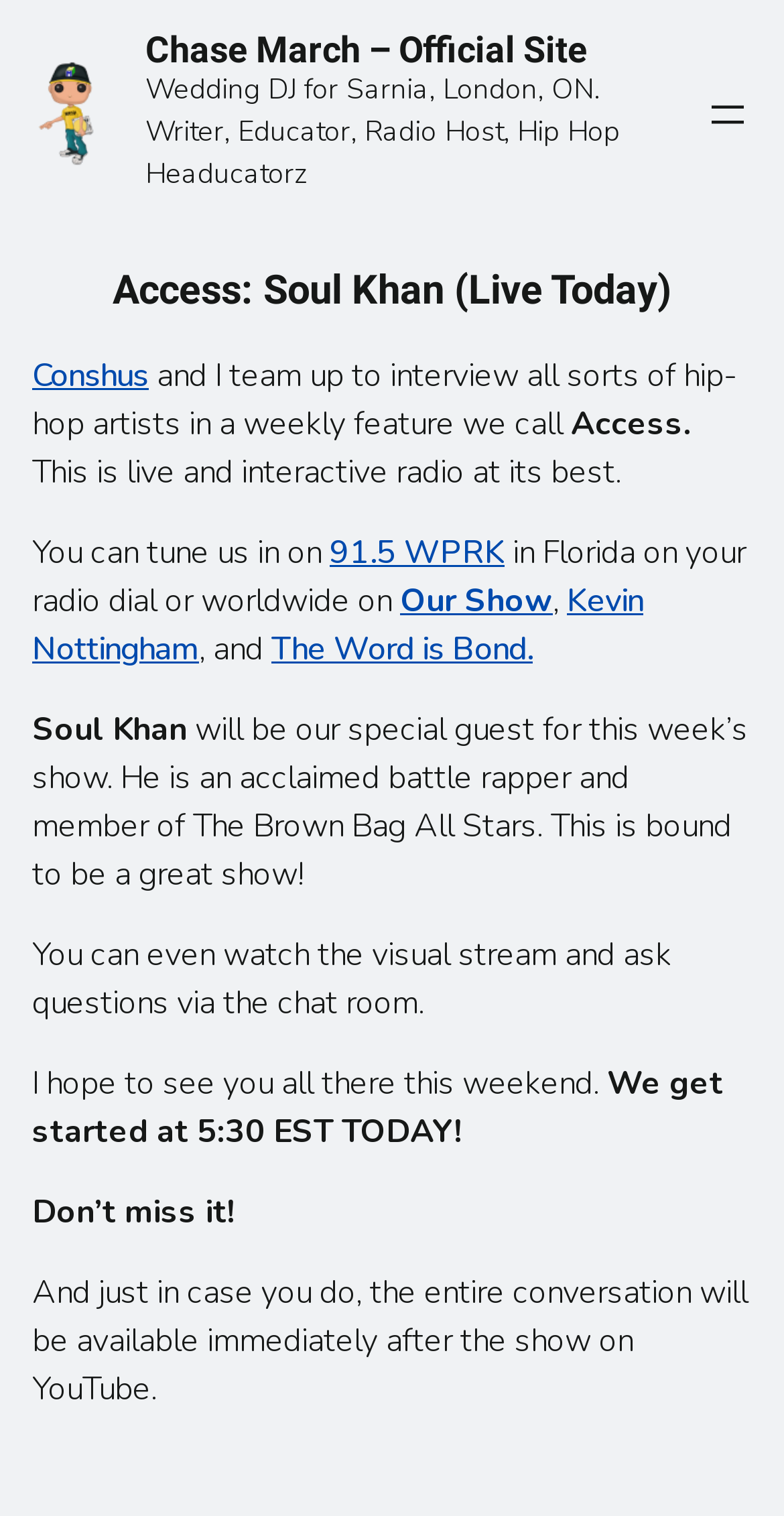What is Chase March's profession?
Examine the image and give a concise answer in one word or a short phrase.

Wedding DJ, Writer, Educator, Radio Host